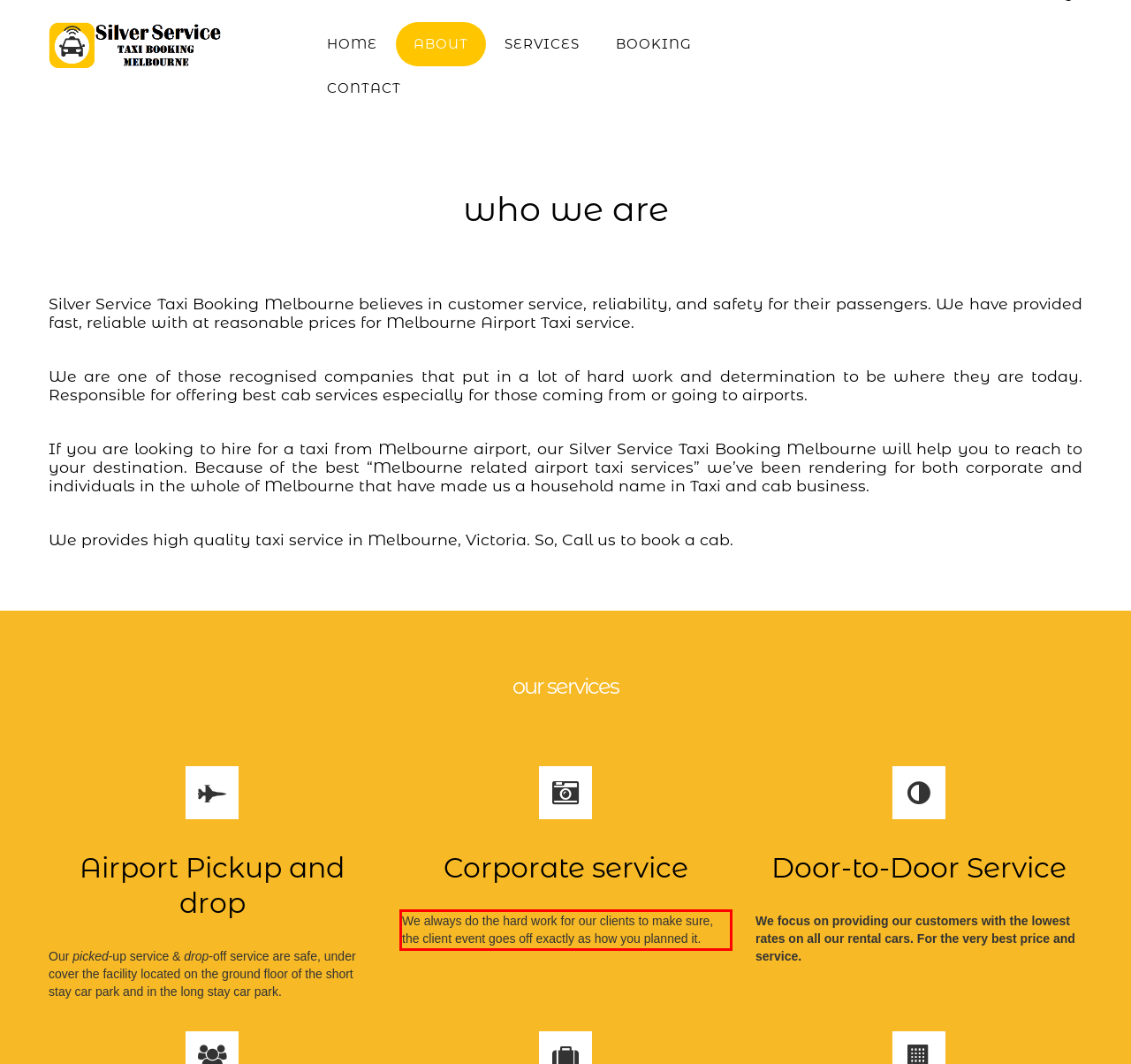Using the webpage screenshot, recognize and capture the text within the red bounding box.

We always do the hard work for our clients to make sure, the client event goes off exactly as how you planned it.